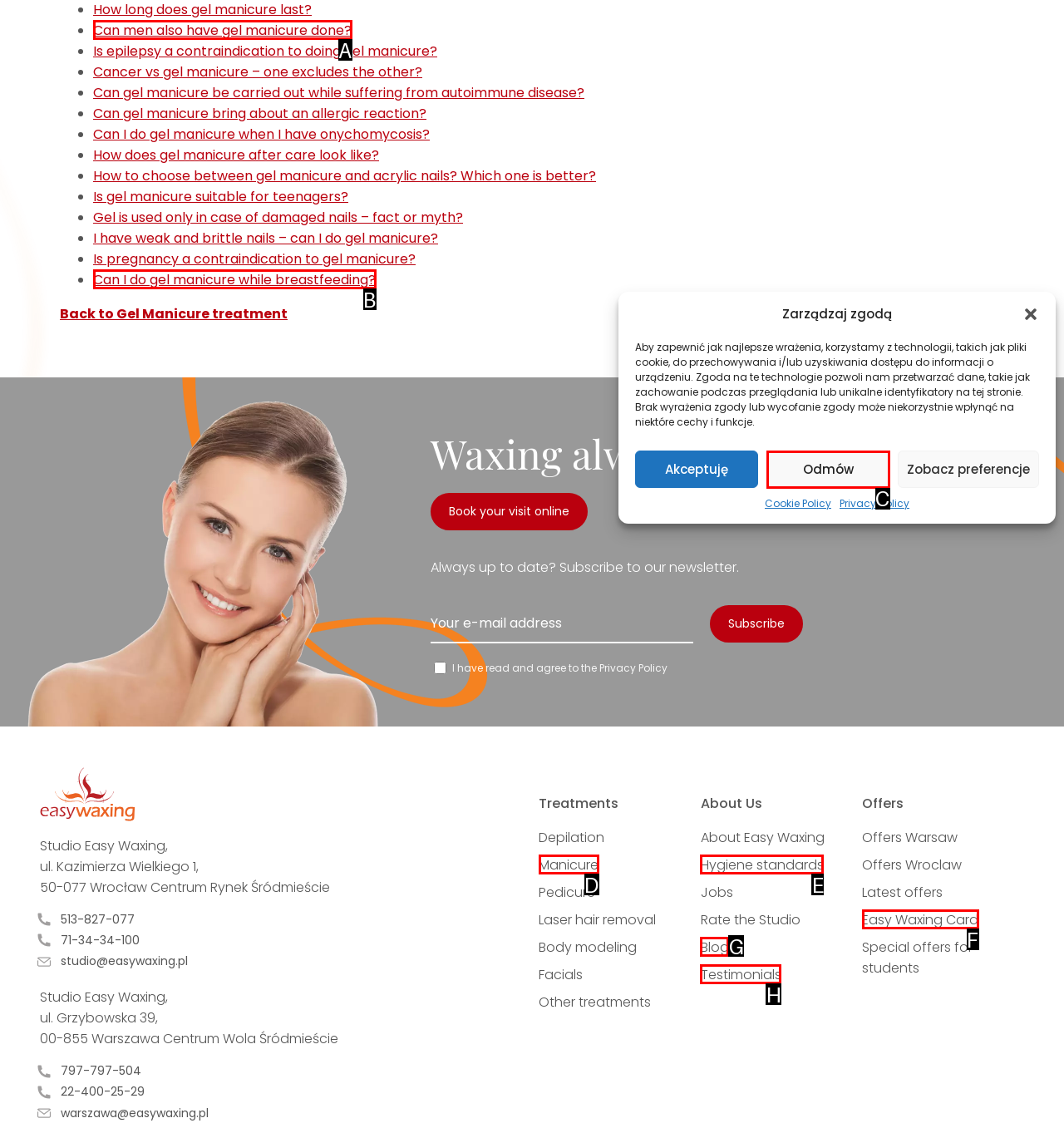Using the description: Easy Waxing Card
Identify the letter of the corresponding UI element from the choices available.

F